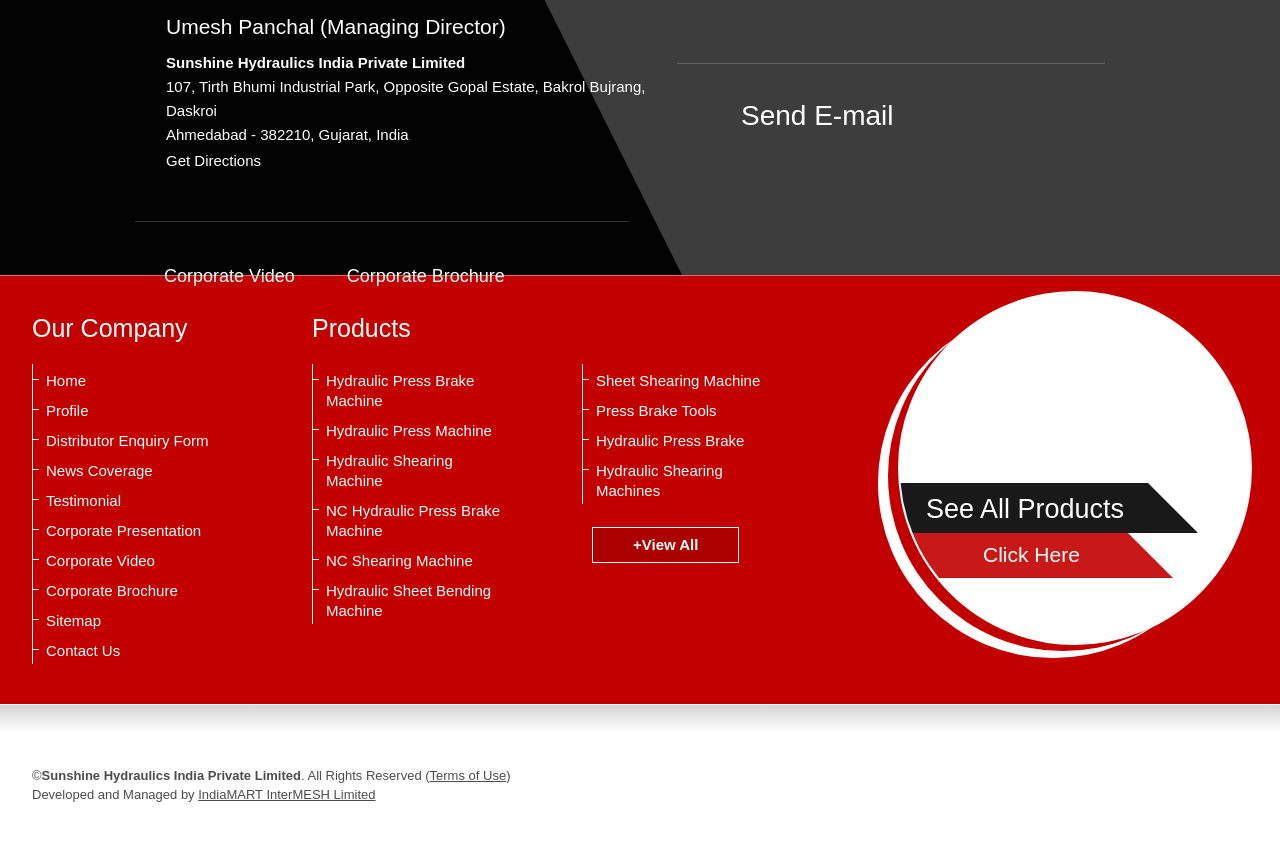What is the name of the company?
Using the image, respond with a single word or phrase.

Sunshine Hydraulics India Private Limited